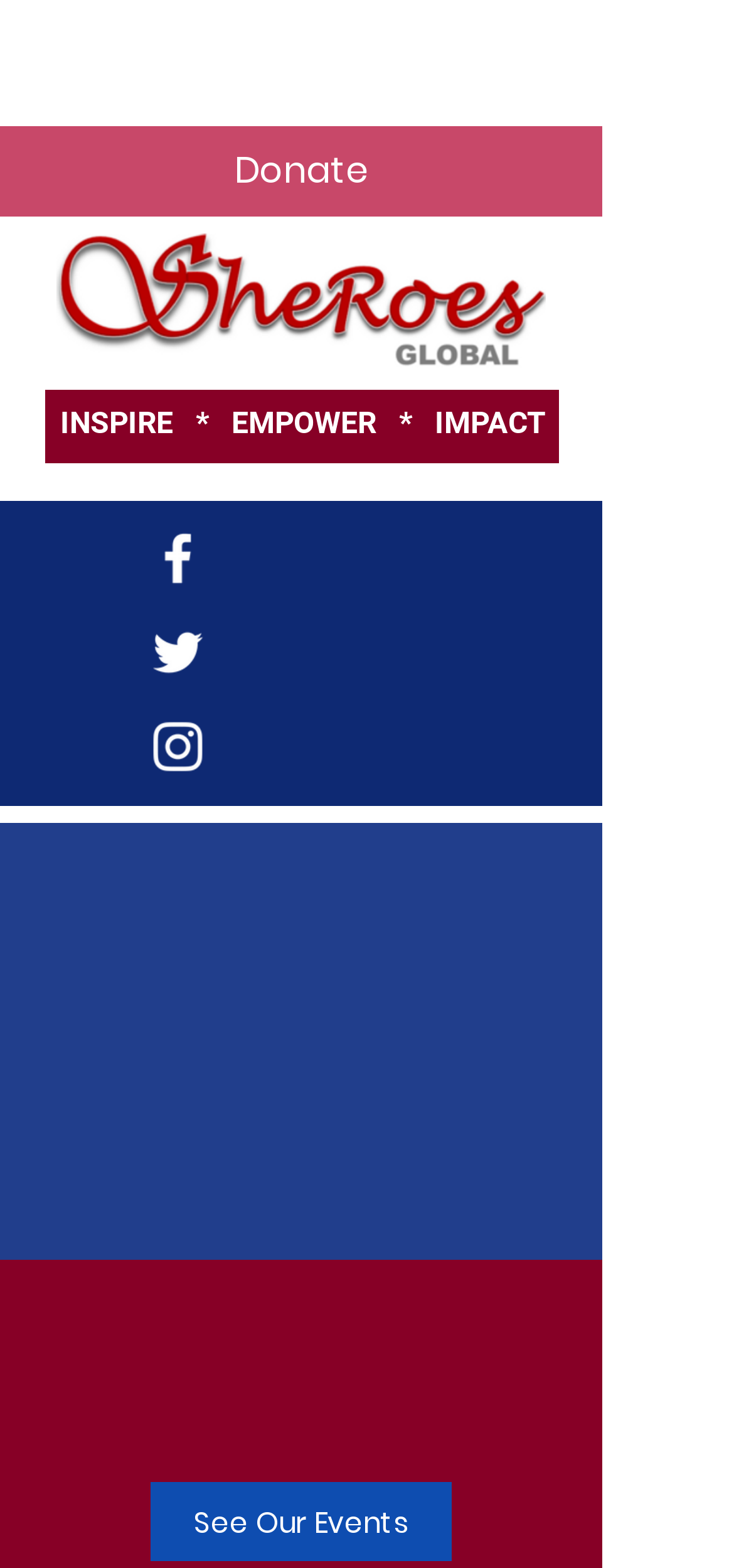Find the bounding box coordinates for the HTML element described in this sentence: "WOMEN PWR". Provide the coordinates as four float numbers between 0 and 1, in the format [left, top, right, bottom].

[0.131, 0.023, 0.649, 0.08]